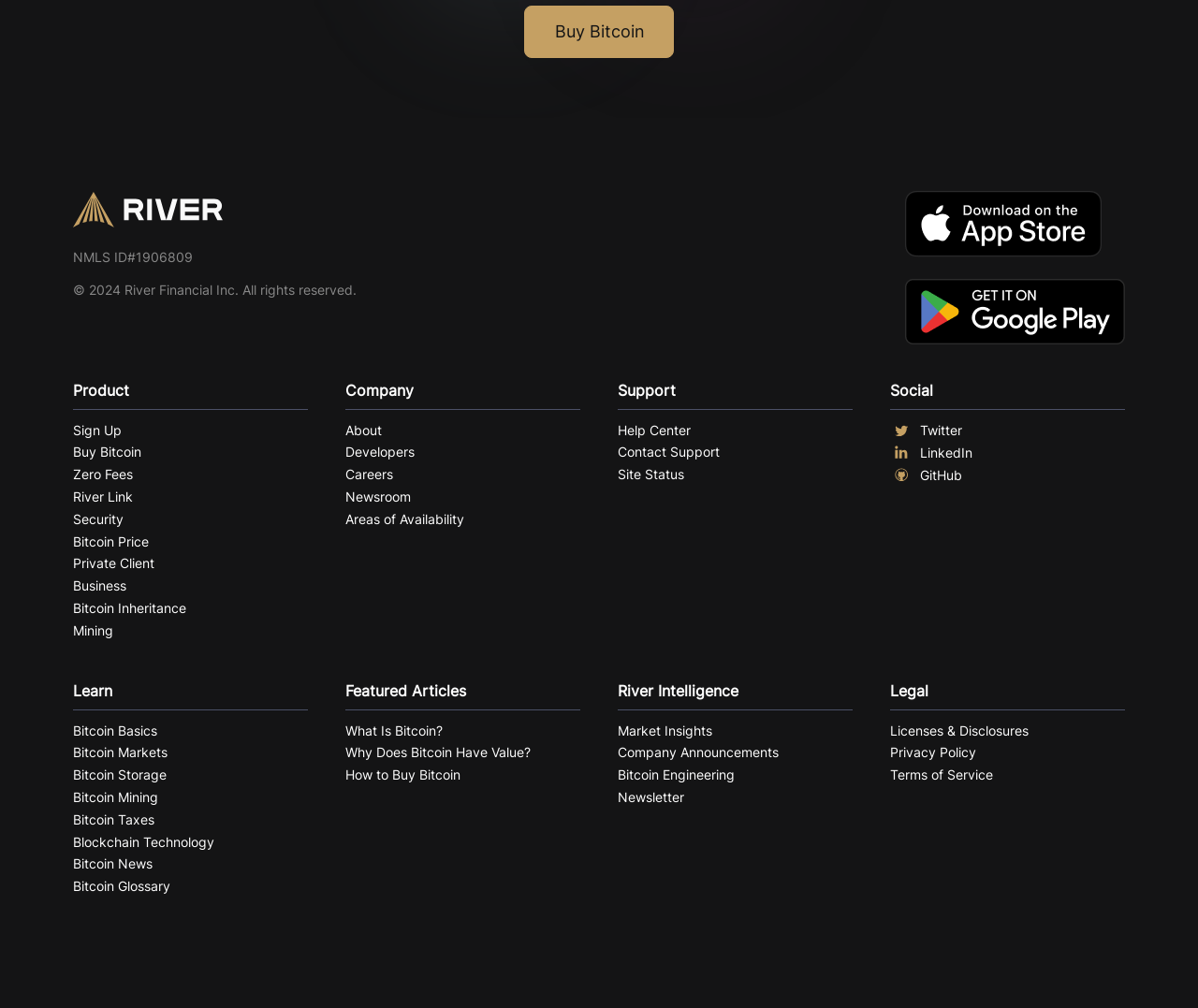Determine the bounding box coordinates of the clickable region to follow the instruction: "Learn about Bitcoin Basics".

[0.061, 0.714, 0.257, 0.736]